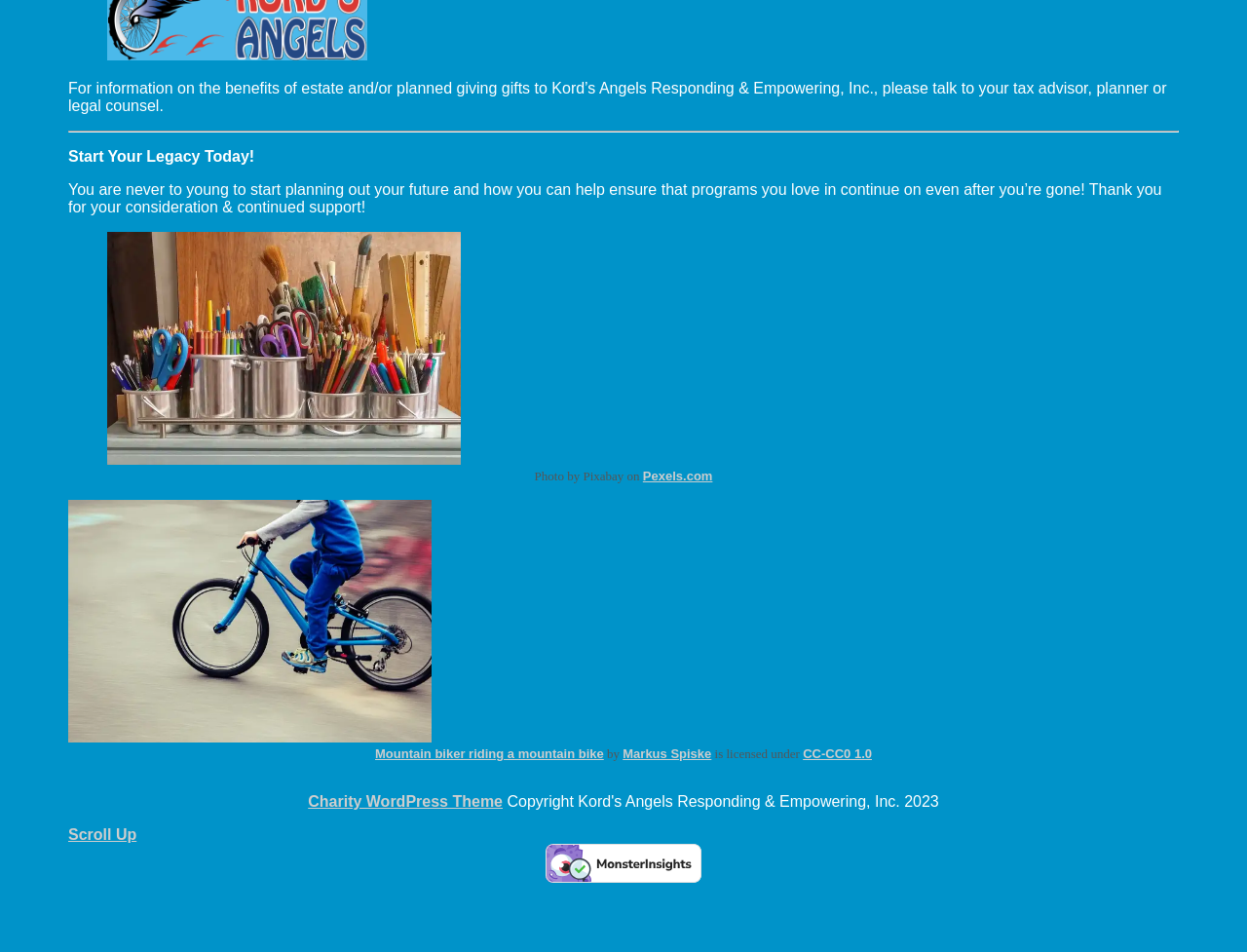What is the purpose of the webpage?
Can you offer a detailed and complete answer to this question?

The webpage's content, including the static text elements and images, suggests that the purpose is to encourage visitors to consider planned giving to support the organization's programs.